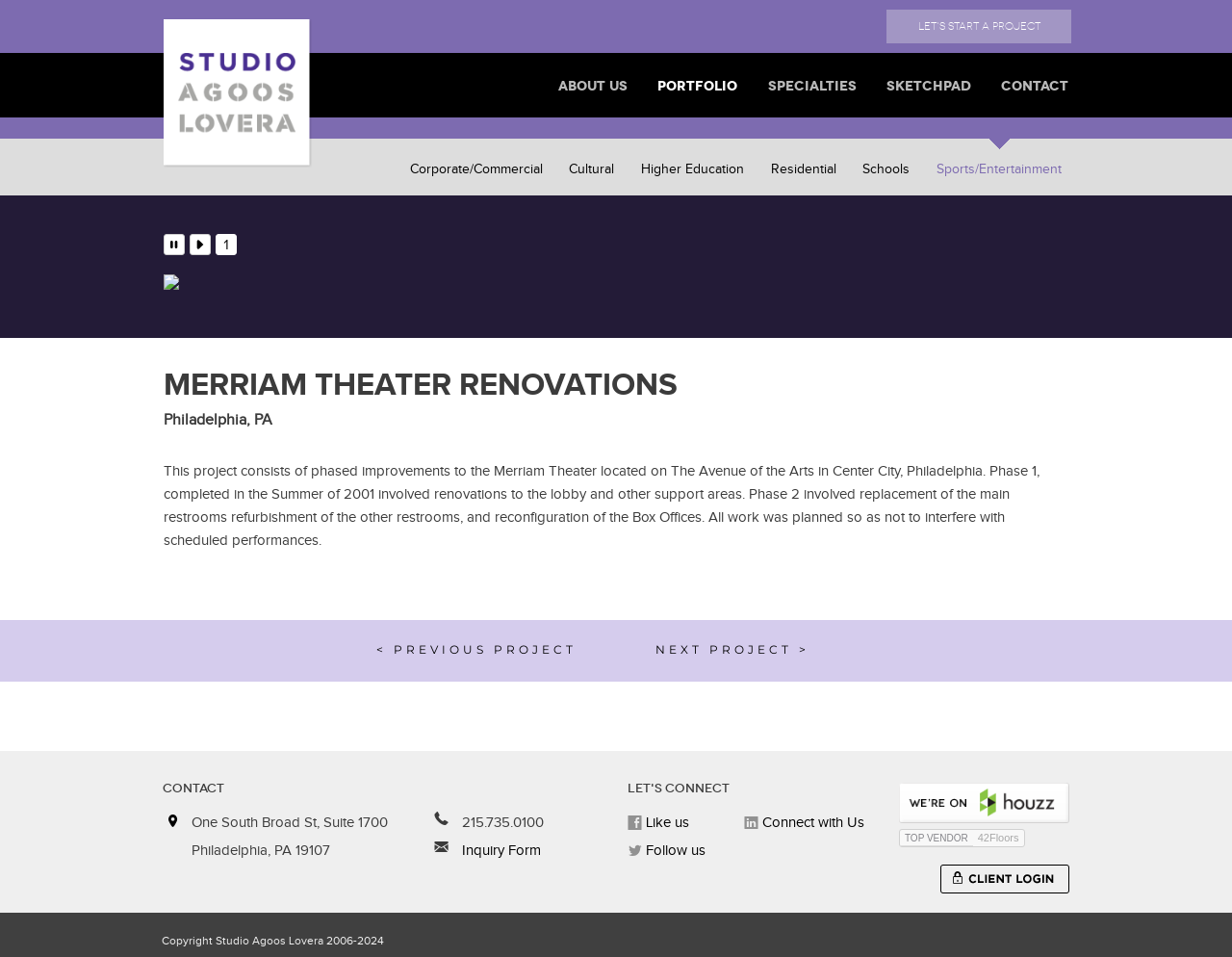Show me the bounding box coordinates of the clickable region to achieve the task as per the instruction: "View ABOUT US".

[0.453, 0.055, 0.509, 0.107]